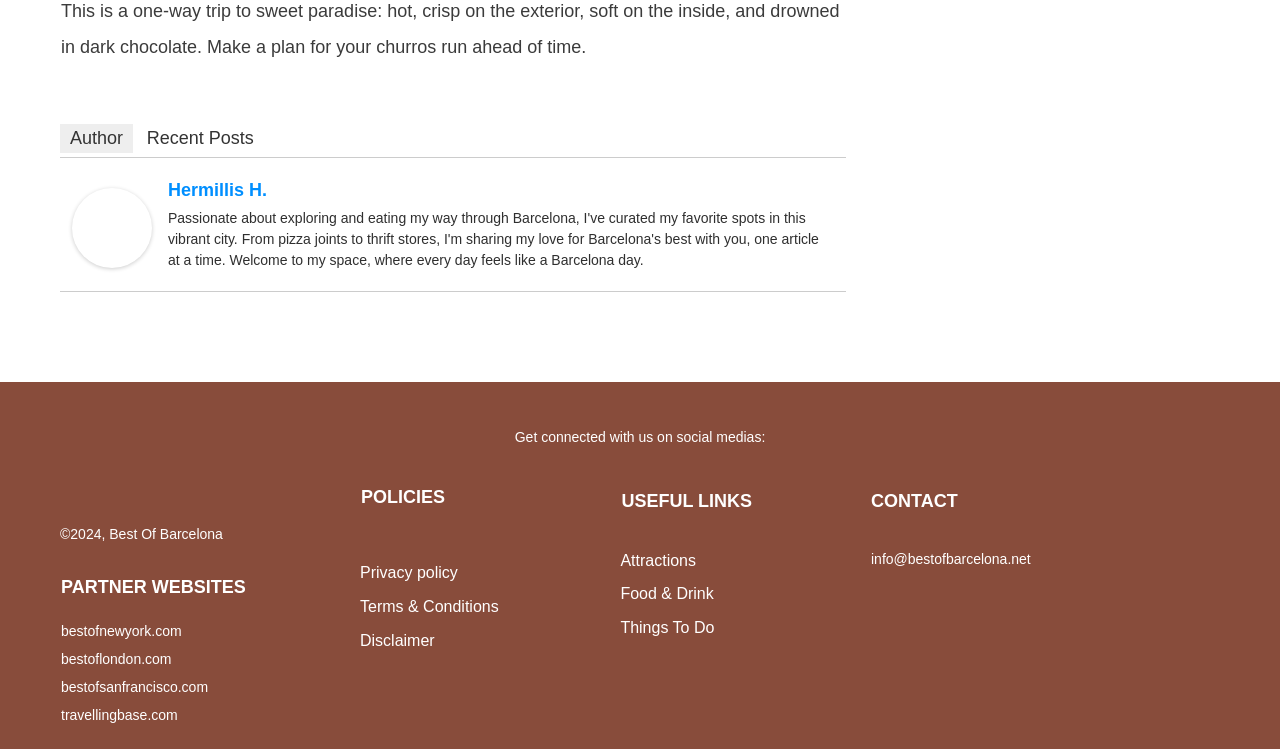Identify the bounding box coordinates for the UI element that matches this description: "Recent Posts".

[0.107, 0.165, 0.206, 0.204]